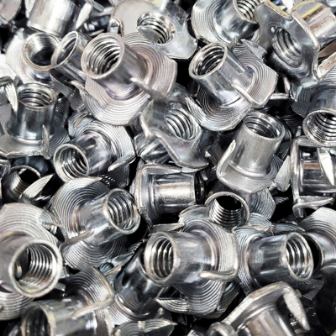What is the price of each T-nut?
Refer to the screenshot and deliver a thorough answer to the question presented.

The caption explicitly states that the price for these T-nuts is noted at $0.25 each, making it a straightforward answer.